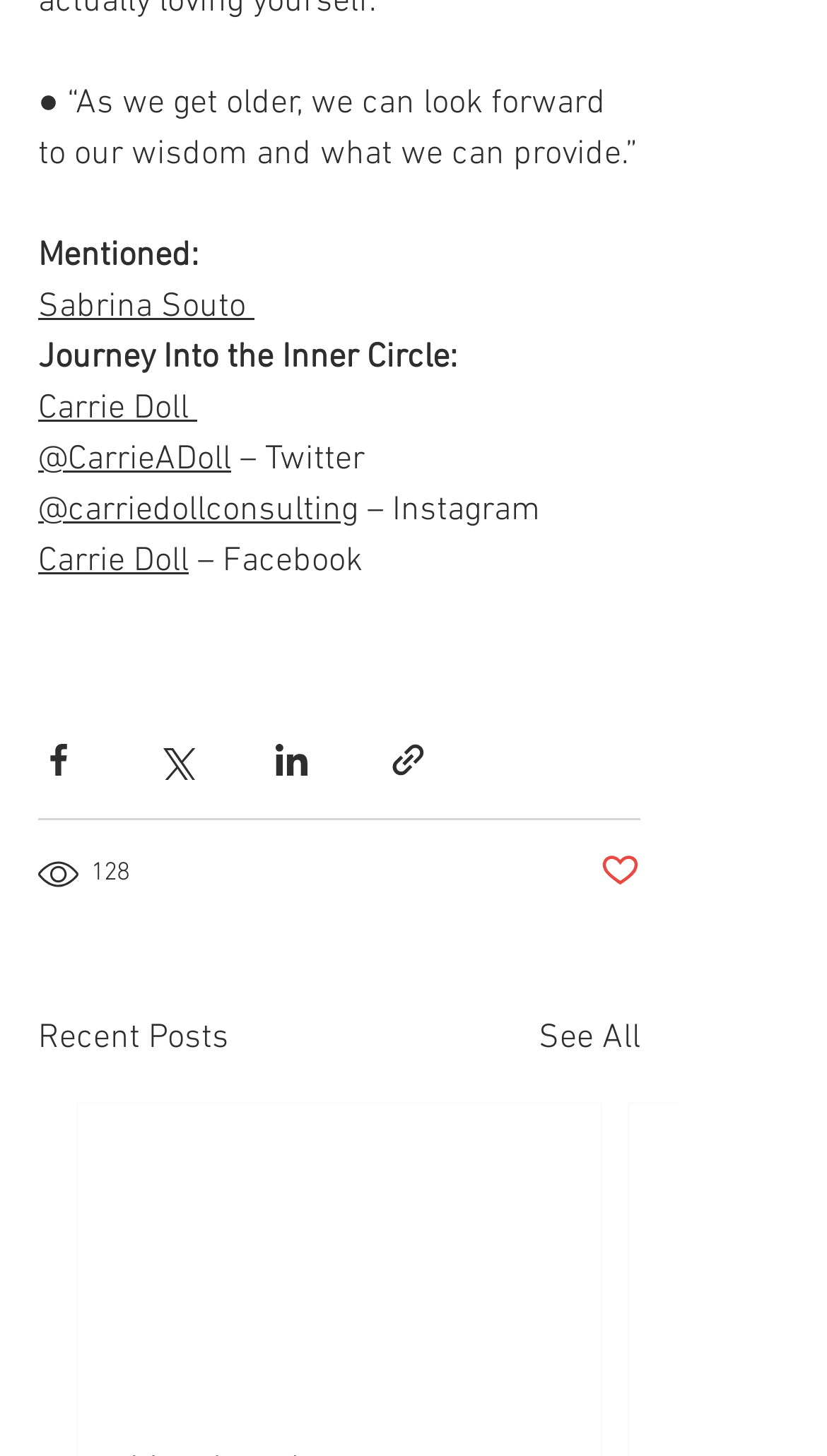Given the description Post not marked as liked, predict the bounding box coordinates of the UI element. Ensure the coordinates are in the format (top-left x, top-left y, bottom-right x, bottom-right y) and all values are between 0 and 1.

[0.726, 0.584, 0.774, 0.616]